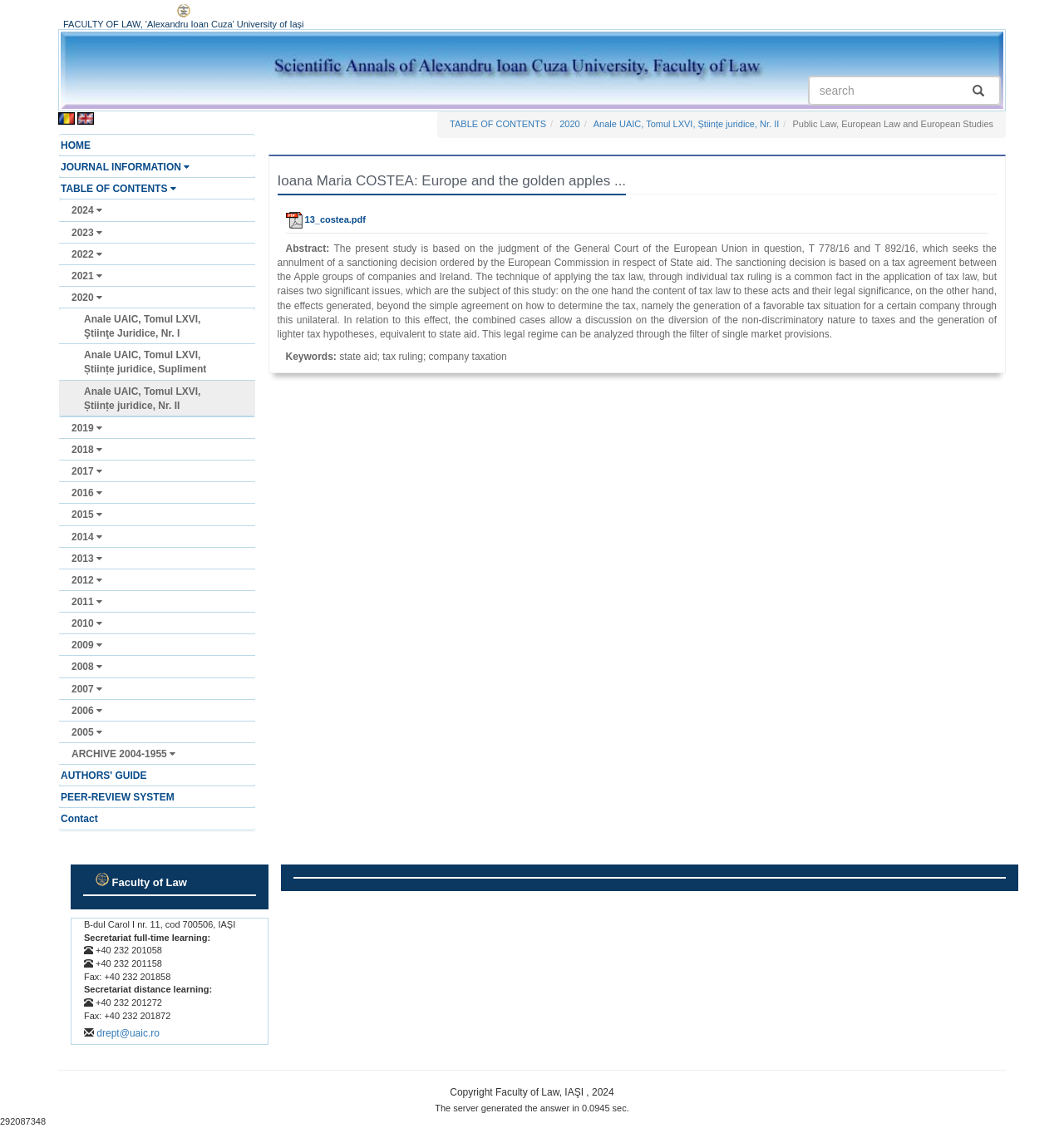Determine the bounding box coordinates for the clickable element required to fulfill the instruction: "view journal information". Provide the coordinates as four float numbers between 0 and 1, i.e., [left, top, right, bottom].

[0.055, 0.138, 0.239, 0.158]